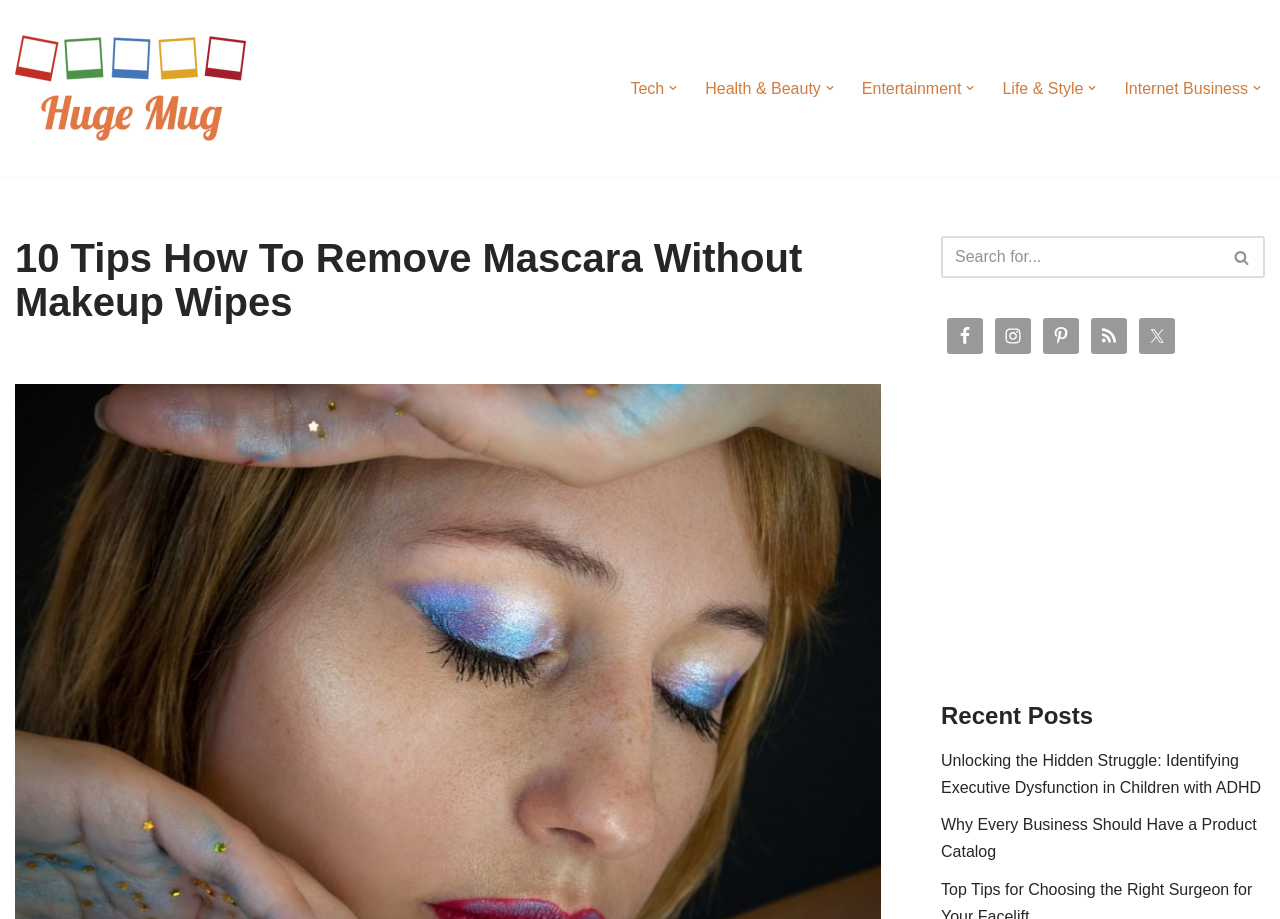What is the name of the blog?
Kindly offer a comprehensive and detailed response to the question.

The name of the blog can be found in the top-left corner of the webpage, where it says 'Huge Mug Health, Fitness, Entertainment, Blogging, Web Design, SEO'.